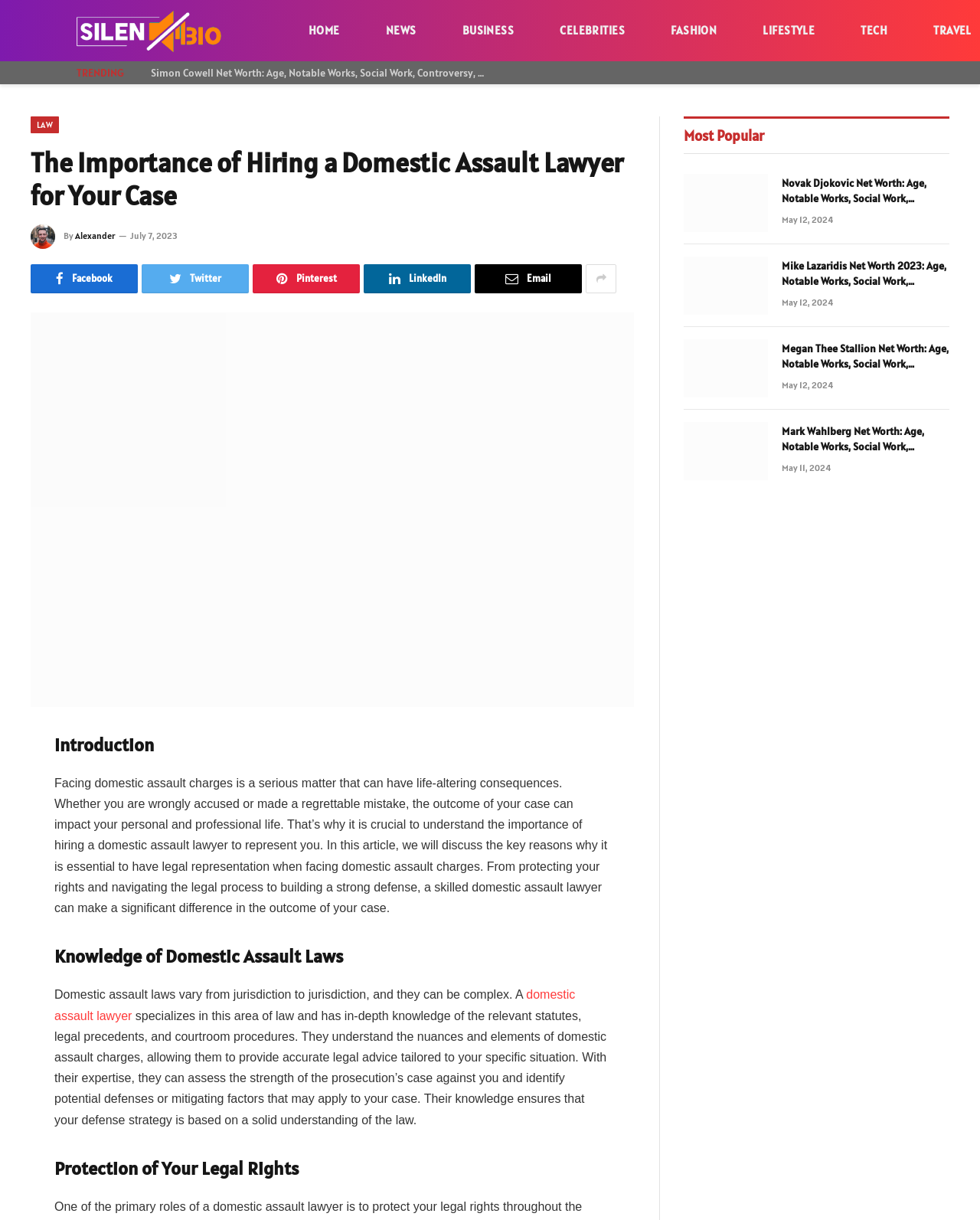Reply to the question with a single word or phrase:
What is the importance of hiring a domestic assault lawyer?

Protecting rights and navigating legal process